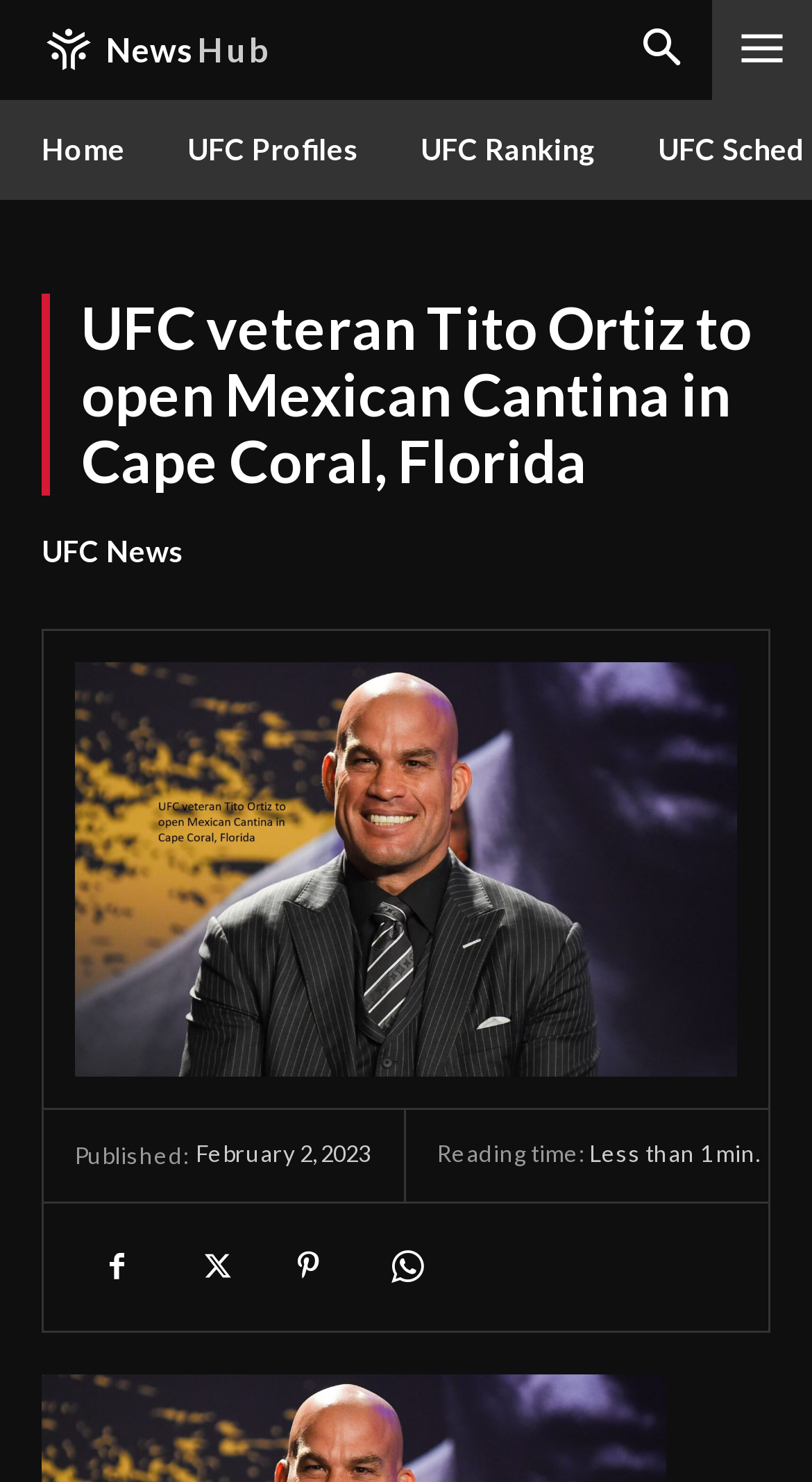Please find the bounding box coordinates of the section that needs to be clicked to achieve this instruction: "Go to Home".

[0.013, 0.067, 0.192, 0.135]